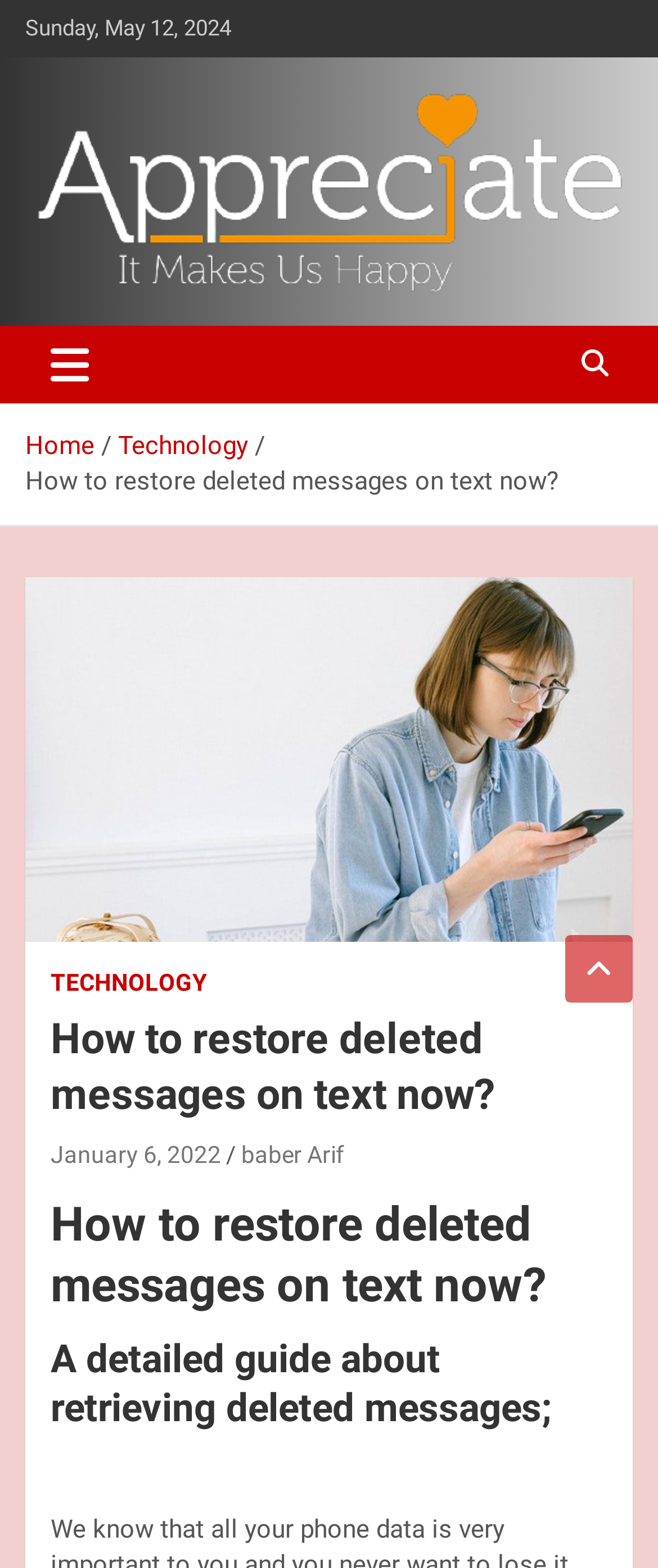Find the bounding box coordinates for the area that should be clicked to accomplish the instruction: "View Archives".

None